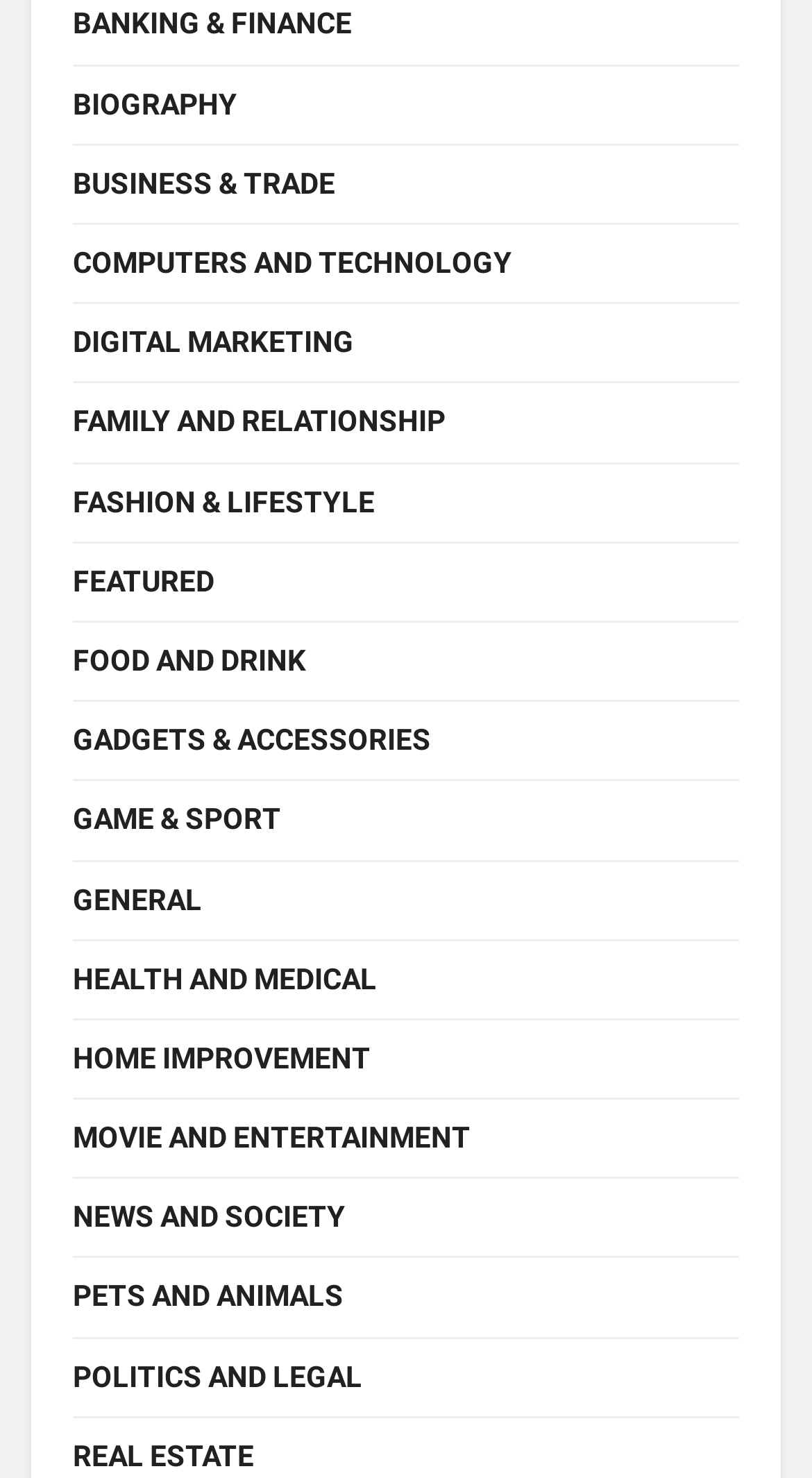Find the bounding box coordinates for the area you need to click to carry out the instruction: "View COMPUTERS AND TECHNOLOGY". The coordinates should be four float numbers between 0 and 1, indicated as [left, top, right, bottom].

[0.09, 0.161, 0.631, 0.196]